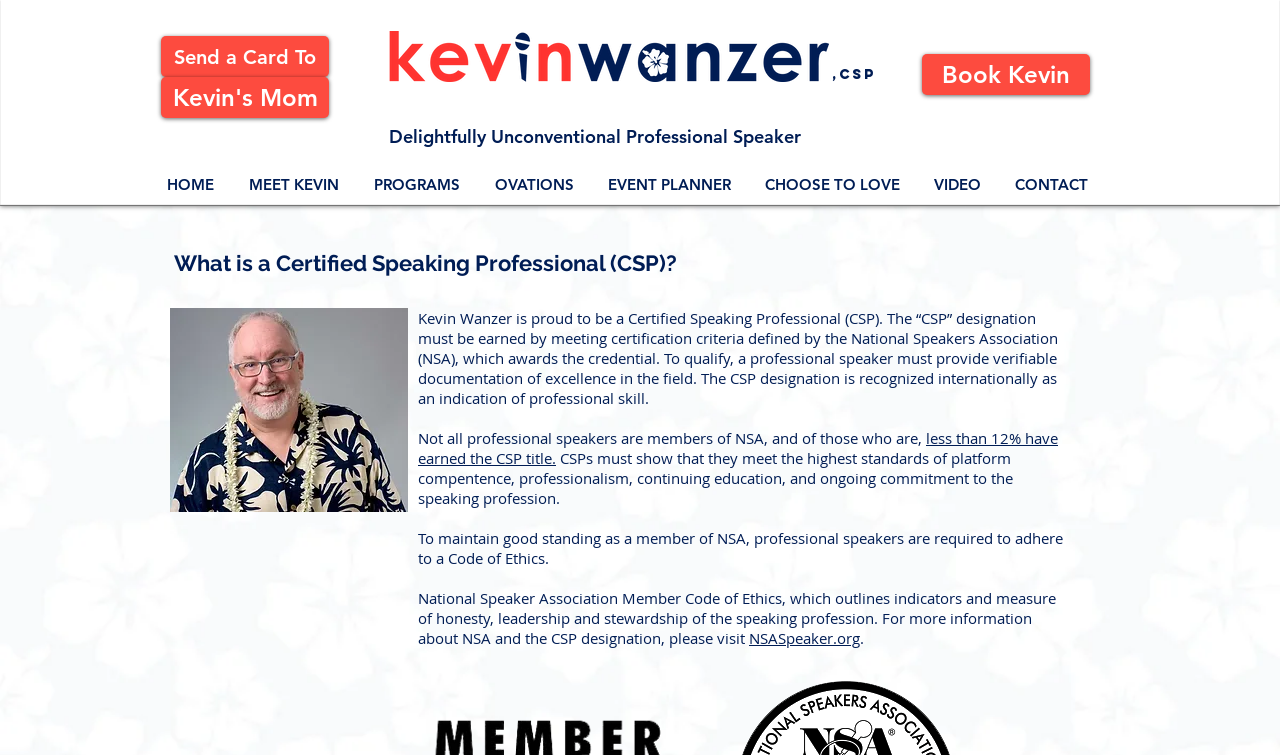What is the name of the organization that awards the CSP credential?
Using the image, elaborate on the answer with as much detail as possible.

The webpage states that the CSP designation is awarded by the National Speakers Association (NSA), which is a professional organization that sets standards for excellence in the speaking profession.